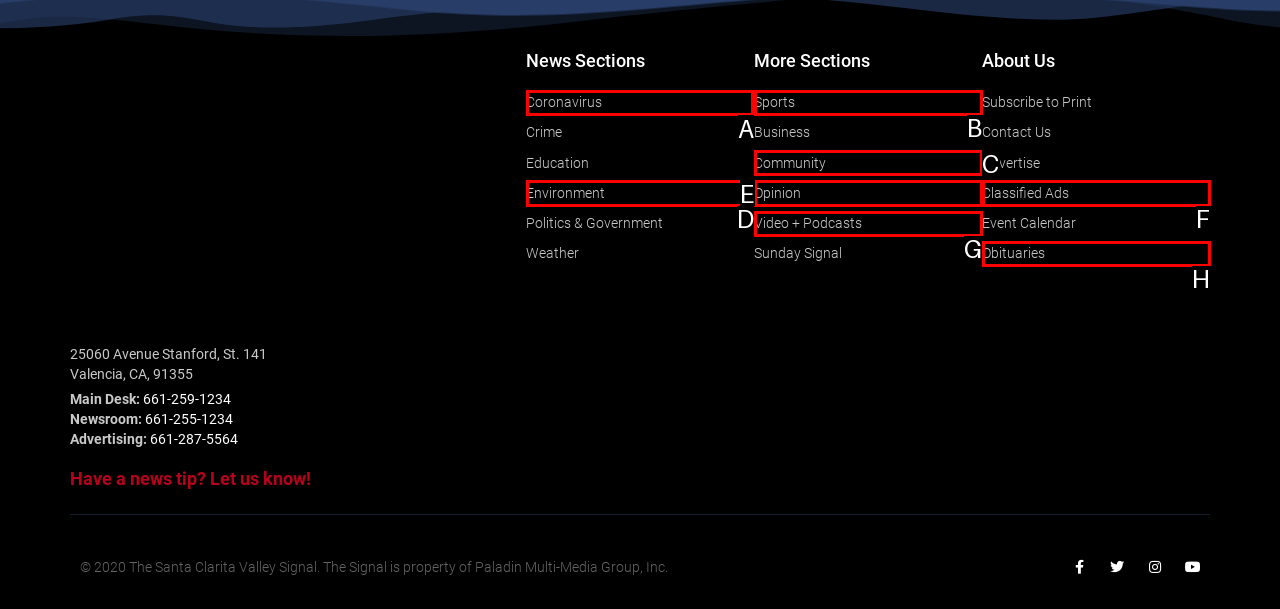Determine which option should be clicked to carry out this task: Visit the 'Coronavirus' news section
State the letter of the correct choice from the provided options.

A